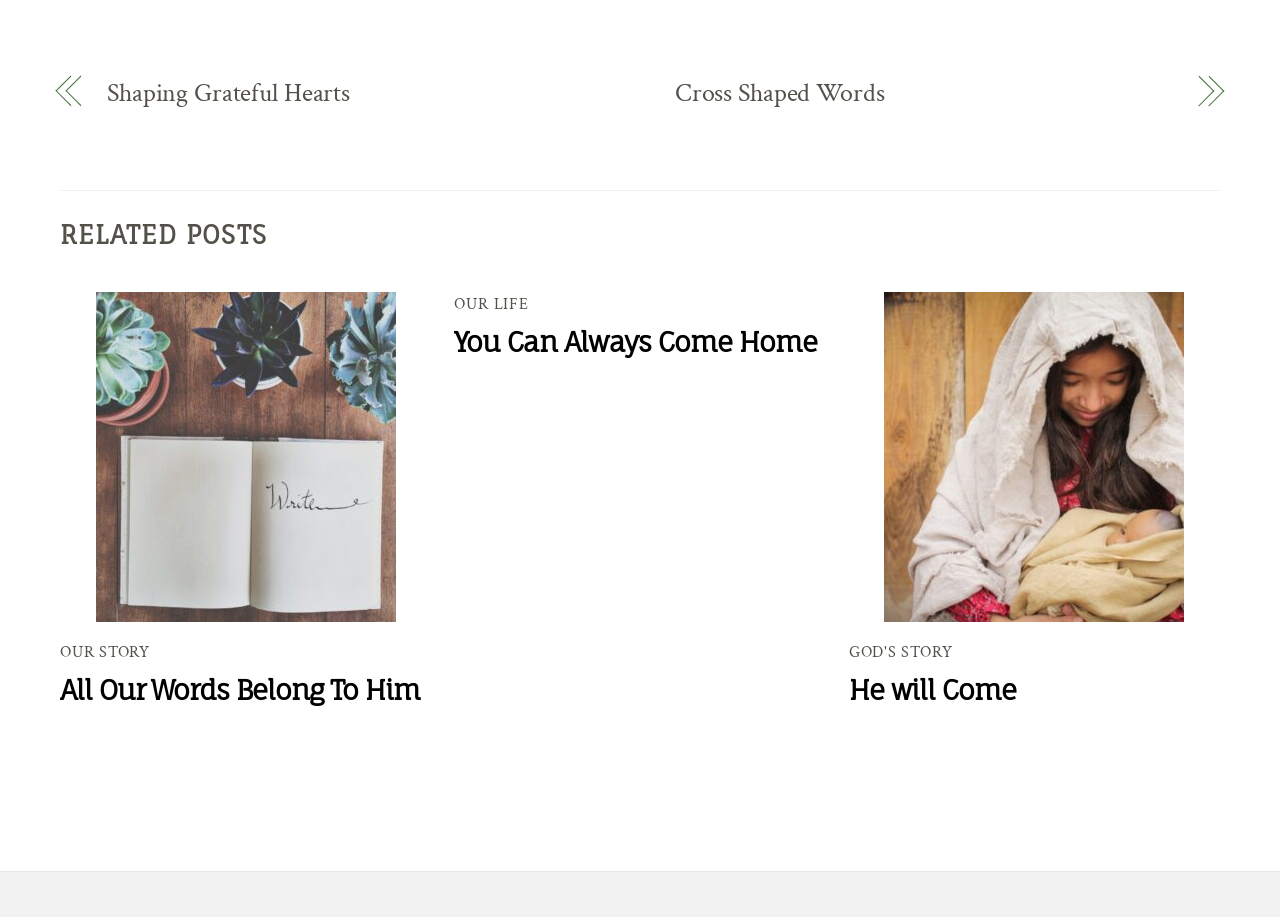Determine the bounding box coordinates for the area that should be clicked to carry out the following instruction: "read OUR STORY".

[0.047, 0.7, 0.117, 0.722]